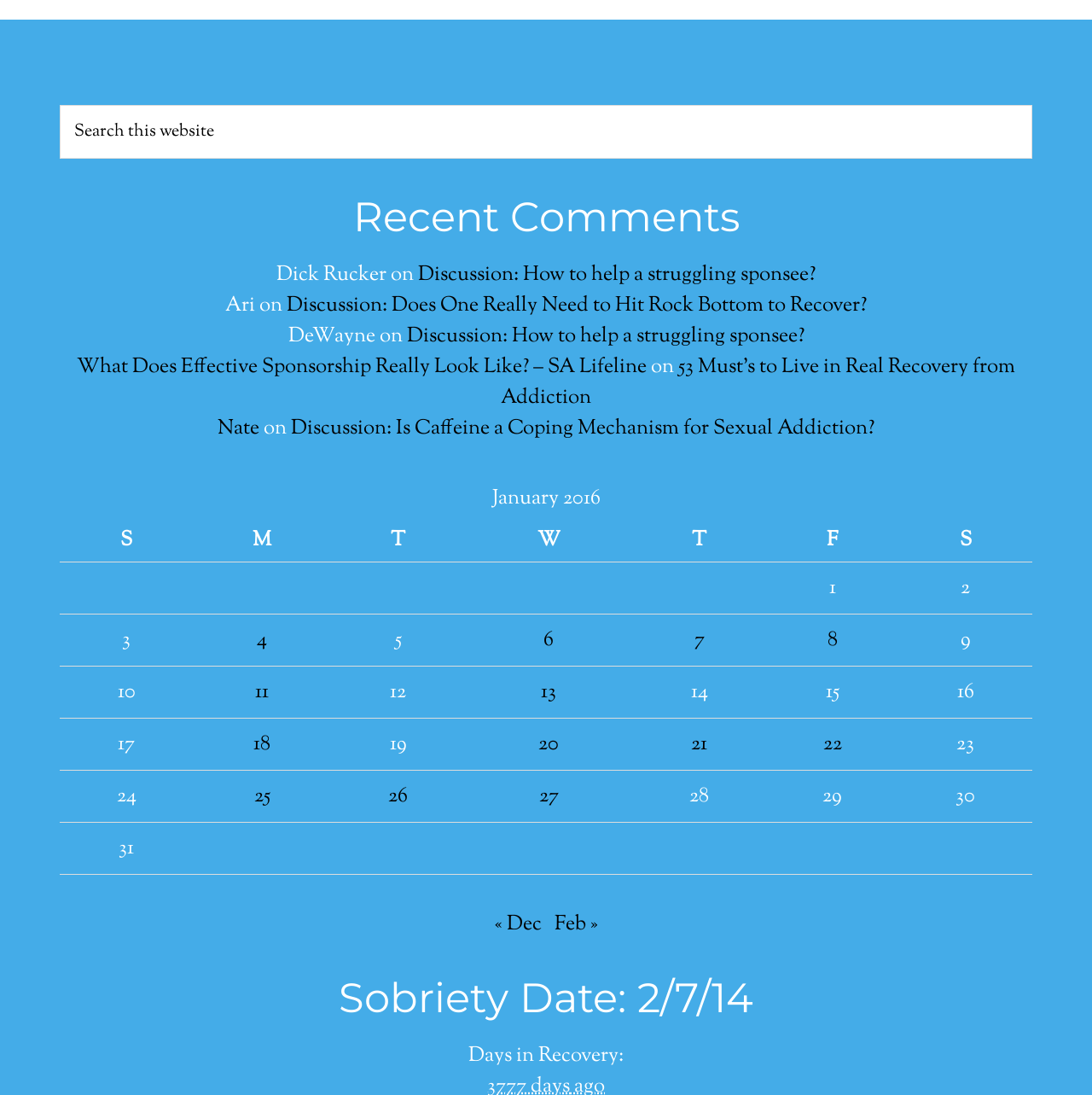Determine the bounding box coordinates for the clickable element required to fulfill the instruction: "Search this website". Provide the coordinates as four float numbers between 0 and 1, i.e., [left, top, right, bottom].

[0.055, 0.096, 0.945, 0.145]